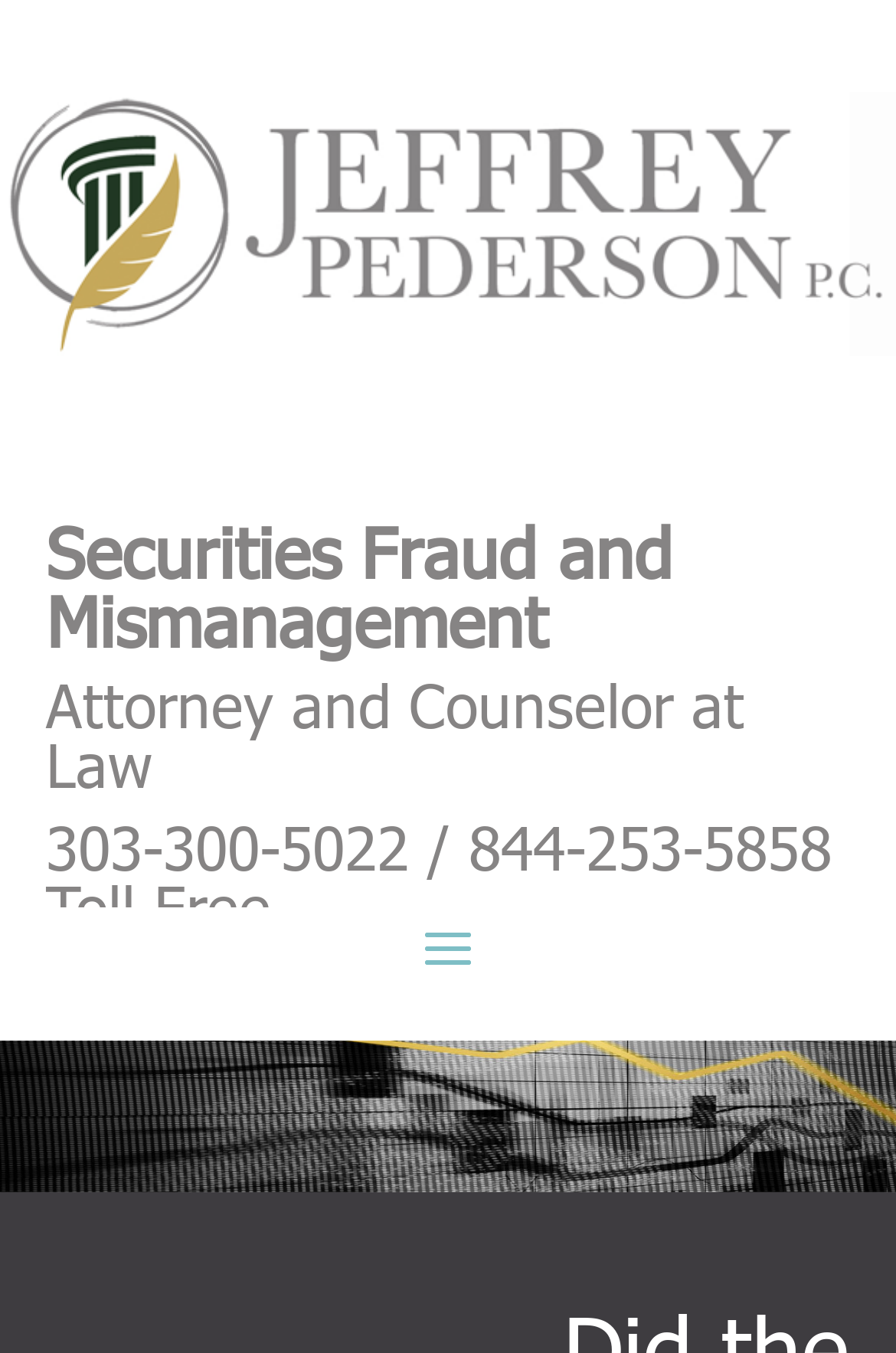From the details in the image, provide a thorough response to the question: Is there an image on the webpage?

I found an image element with no OCR text or element description, which suggests that there is an image on the webpage.